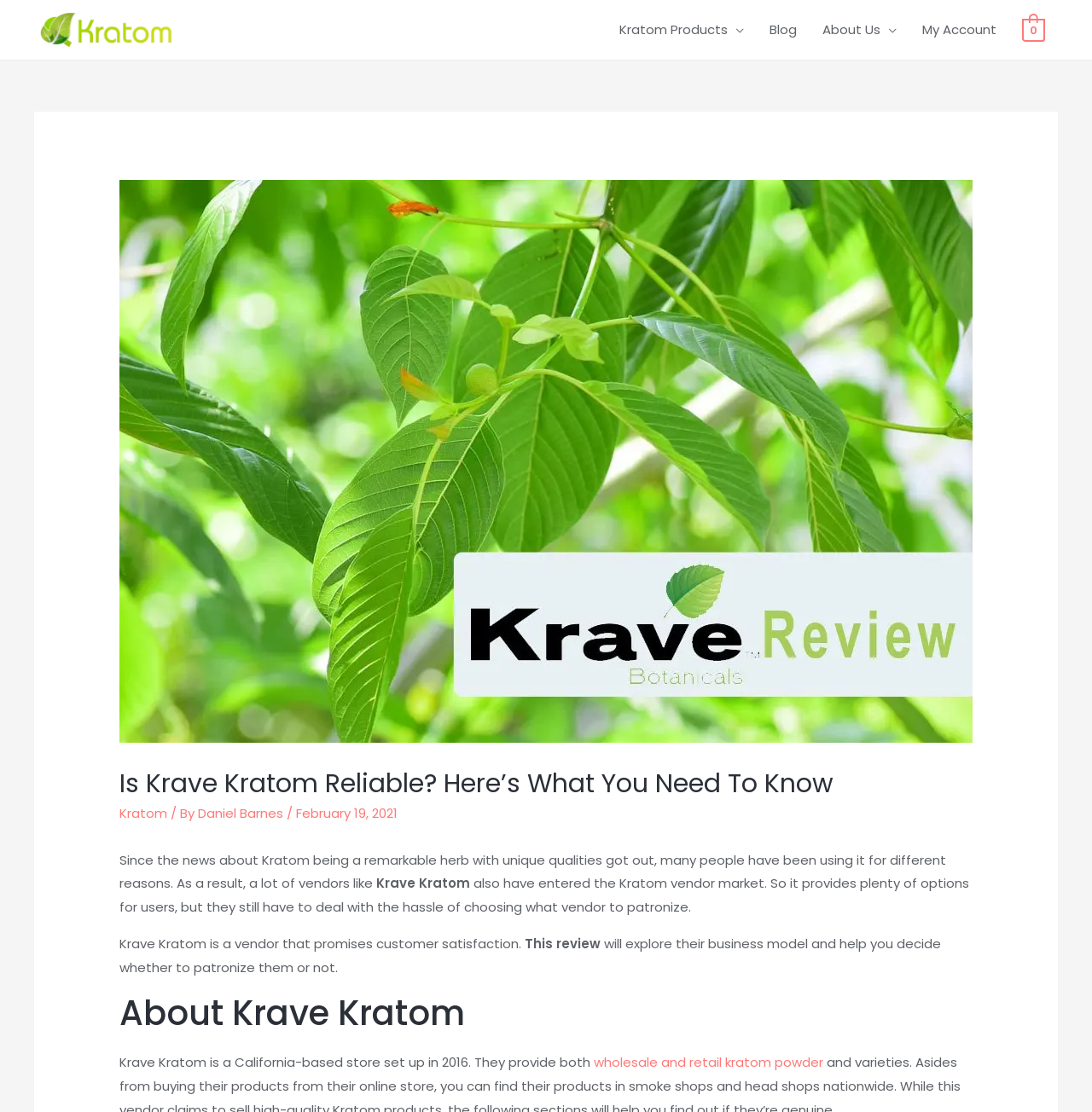Who is the author of the article?
Examine the image closely and answer the question with as much detail as possible.

The author of the article can be found in the text, which states 'By Daniel Barnes'.